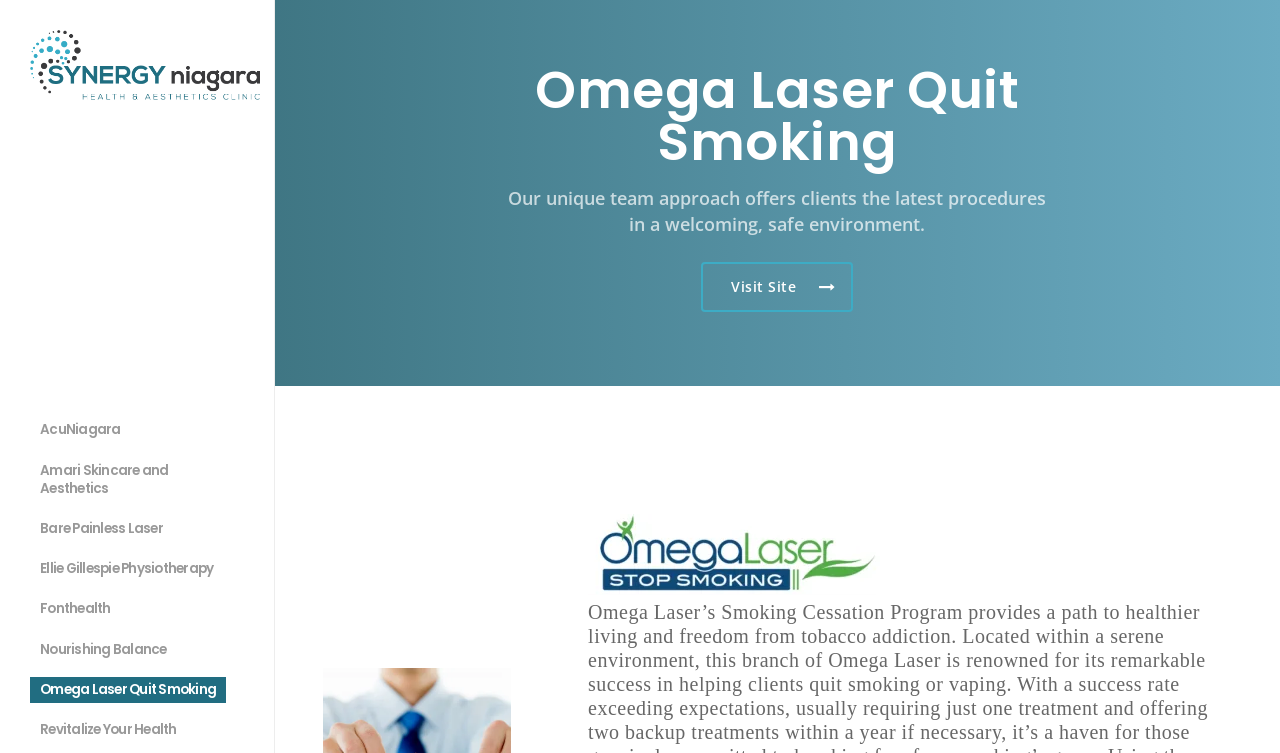Describe every aspect of the webpage comprehensively.

The webpage is about Omega Laser Quit Smoking, which is part of Synergy Niagara. At the top left corner, there is a logo image of Synergy Niagara, accompanied by a link to the same. Below the logo, there are seven links to other related businesses, including AcuNiagara, Amari Skincare and Aesthetics, and others, arranged vertically in a column.

To the right of the logo, there is a main heading that reads "Omega Laser Quit Smoking". Below this heading, there is a subheading that describes the unique team approach of Omega Laser Quit Smoking, emphasizing a welcoming and safe environment.

Further down, there is a call-to-action link that says "Visit Site" with an arrow icon, positioned near the center of the page. Overall, the webpage appears to be a brief introduction to Omega Laser Quit Smoking and its affiliation with Synergy Niagara, with links to other related businesses and a call-to-action to visit the site.